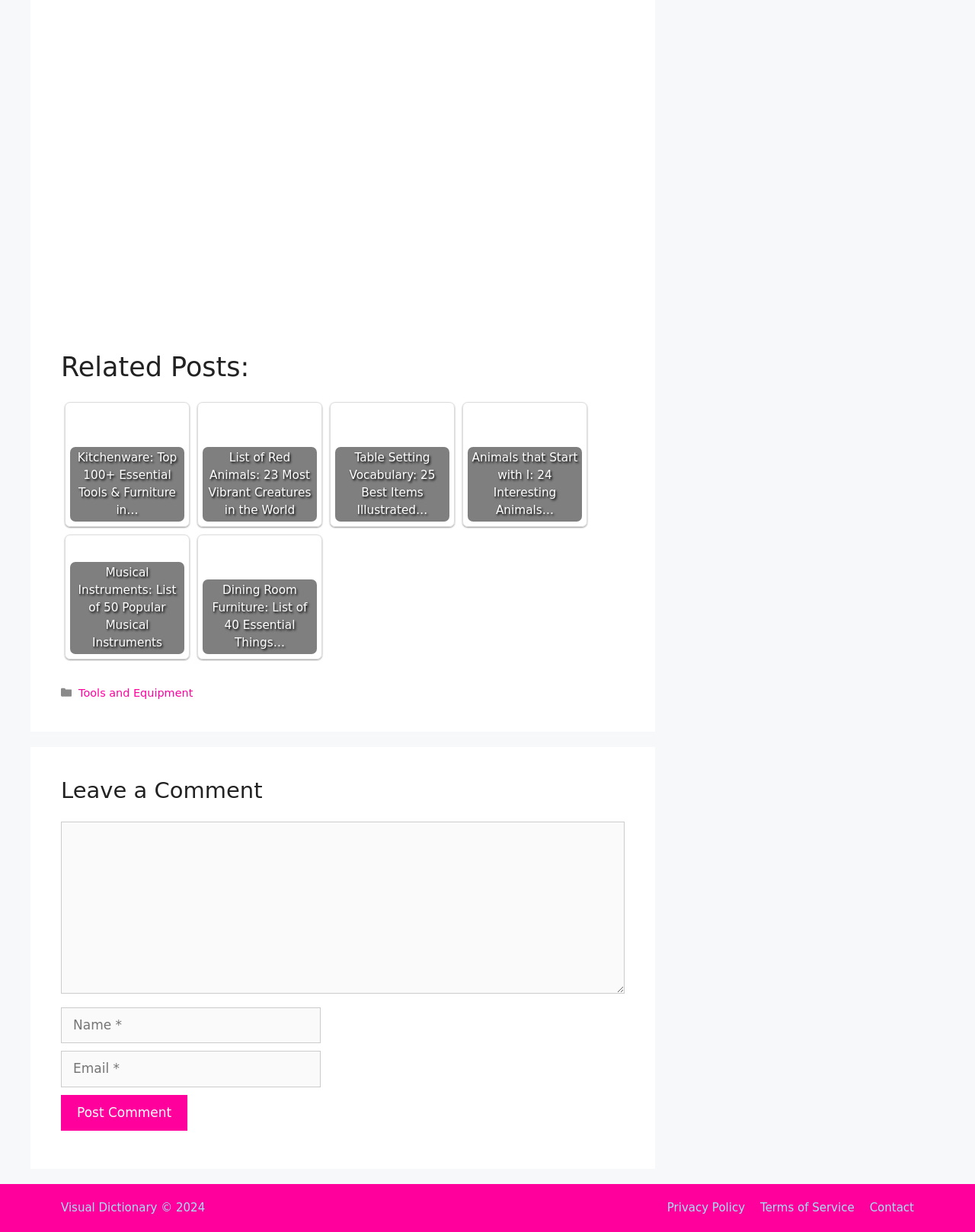Pinpoint the bounding box coordinates of the clickable element to carry out the following instruction: "Click on the 'Post Comment' button."

[0.062, 0.889, 0.192, 0.918]